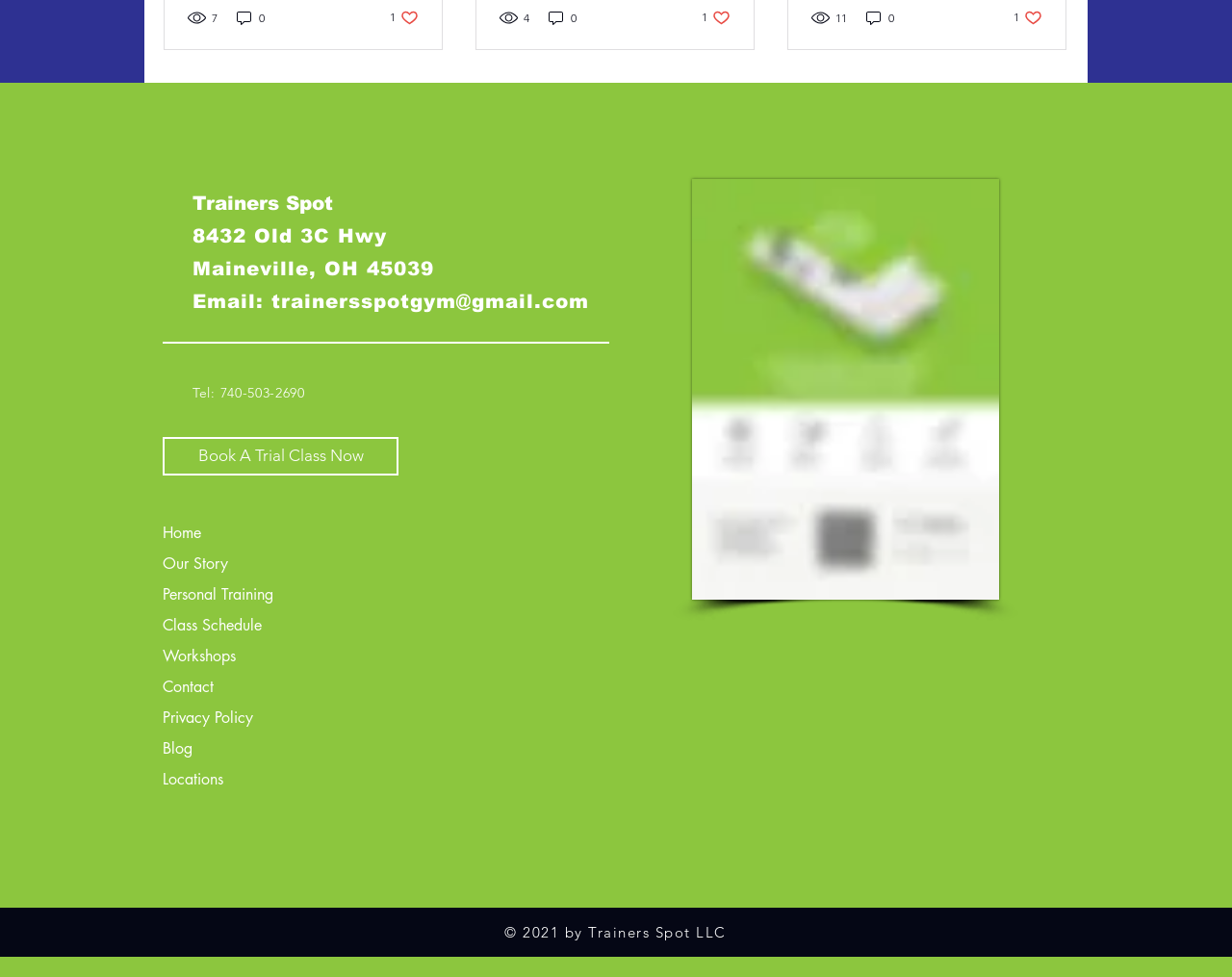Please identify the bounding box coordinates of where to click in order to follow the instruction: "View the 'Class Schedule'".

[0.132, 0.625, 0.462, 0.657]